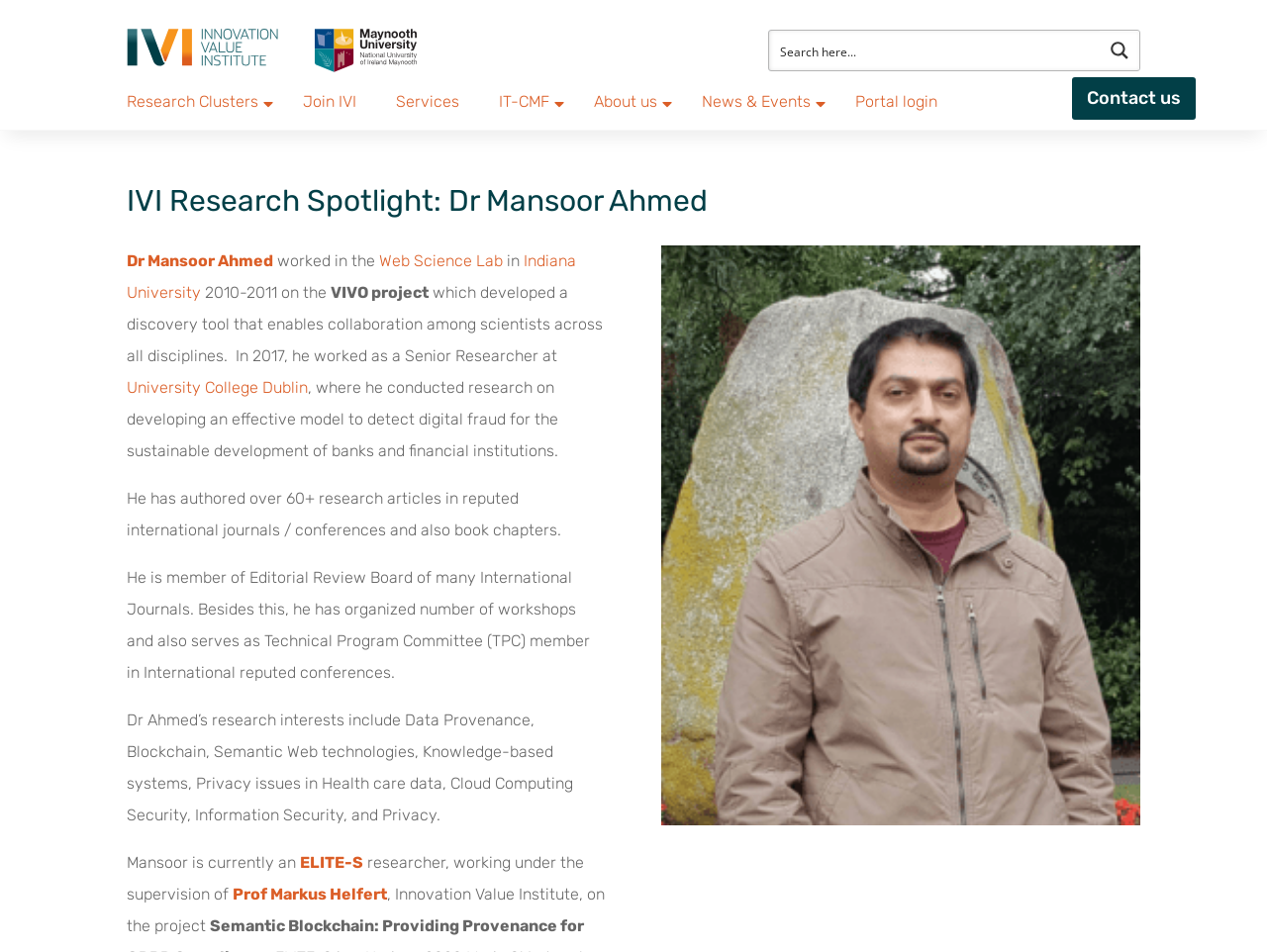Using the provided element description: "situs slot gacor", identify the bounding box coordinates. The coordinates should be four floats between 0 and 1 in the order [left, top, right, bottom].

None